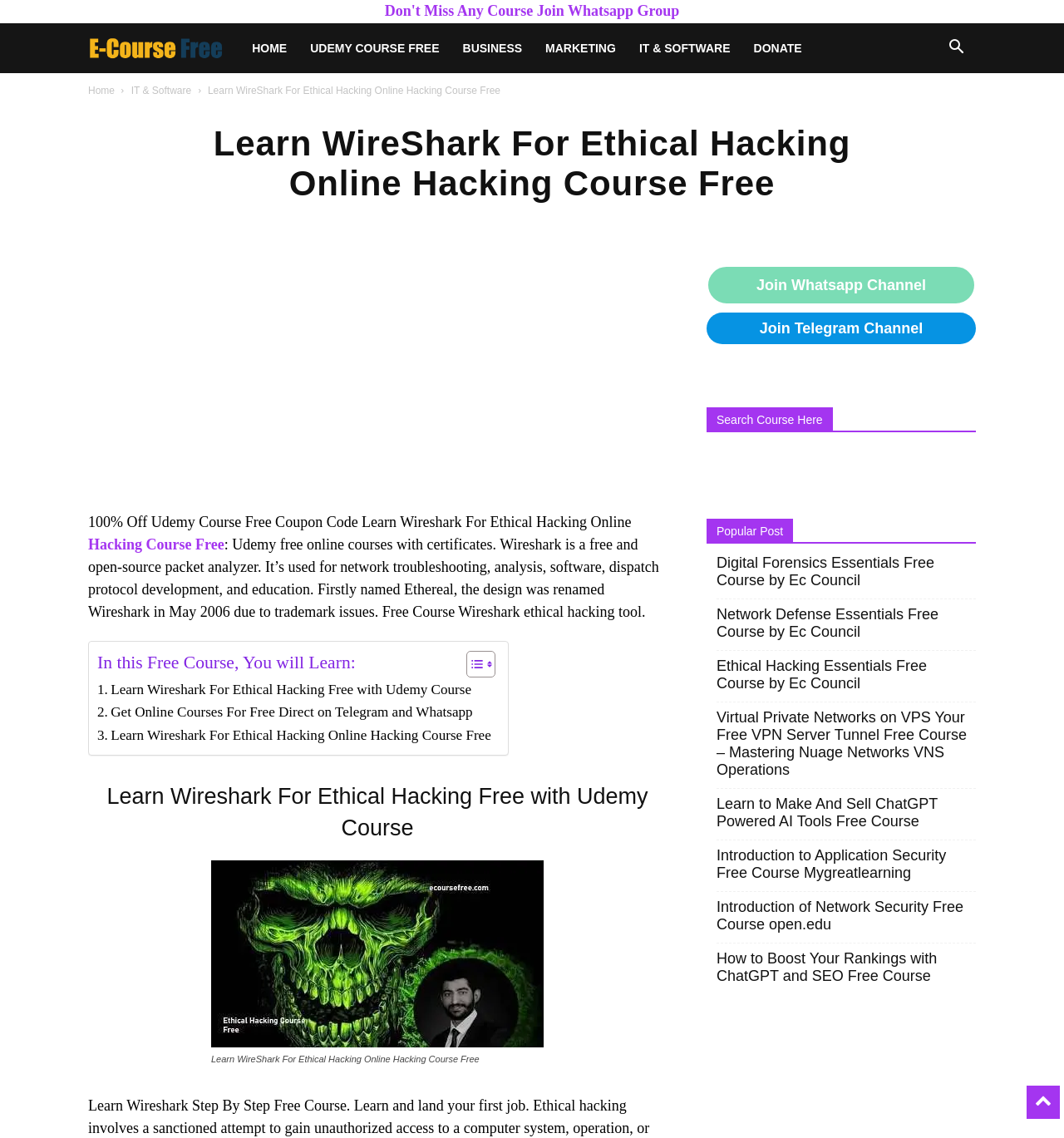What is the purpose of Wireshark?
With the help of the image, please provide a detailed response to the question.

I found the answer by reading the static text element that describes Wireshark as 'a free and open-source packet analyzer. It’s used for network troubleshooting, analysis, software, dispatch protocol development, and education.' This text provides information about the purpose of Wireshark.